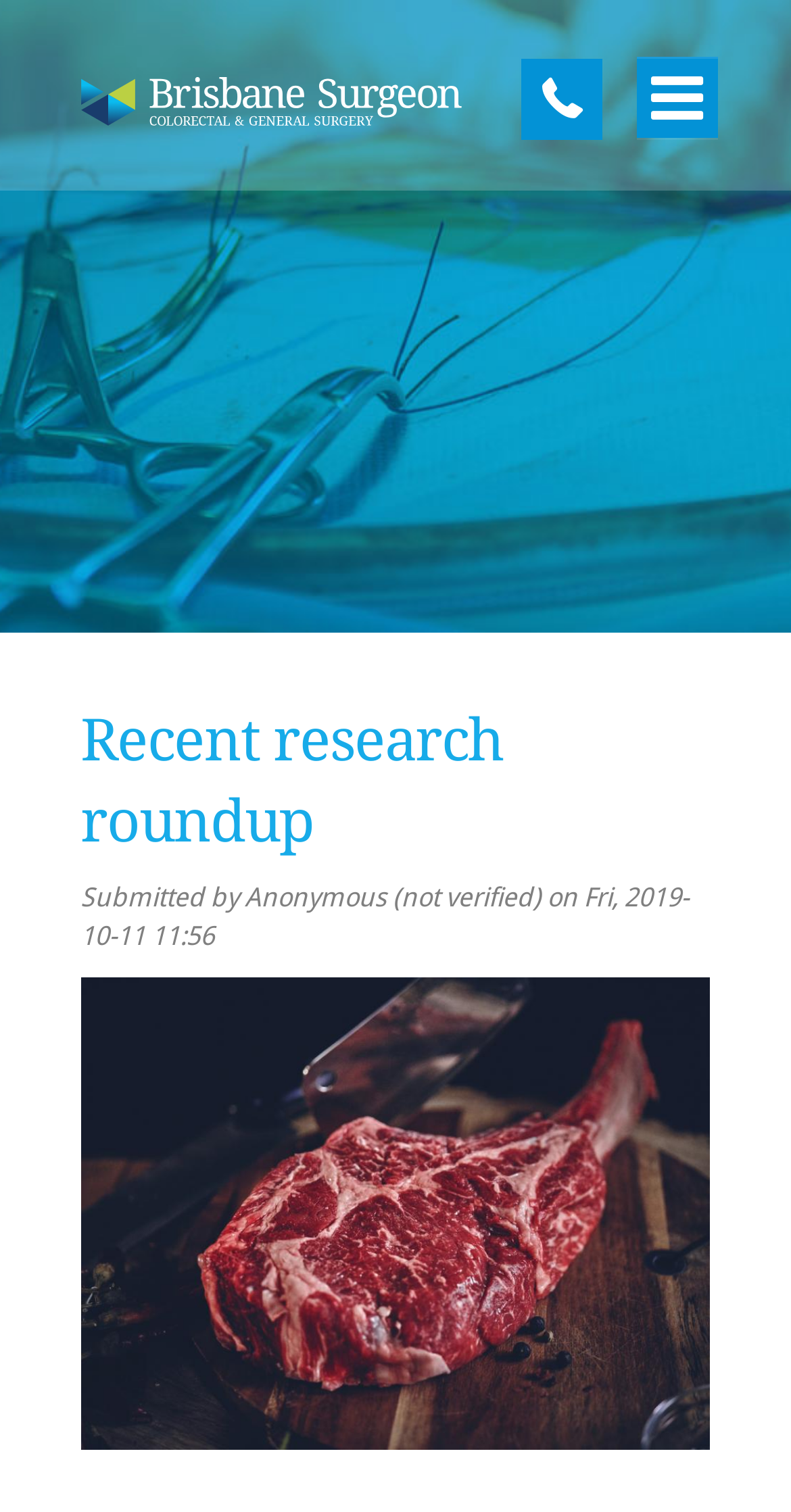Give a one-word or short phrase answer to this question: 
What is the purpose of the 'Skip to main content' link?

to bypass navigation